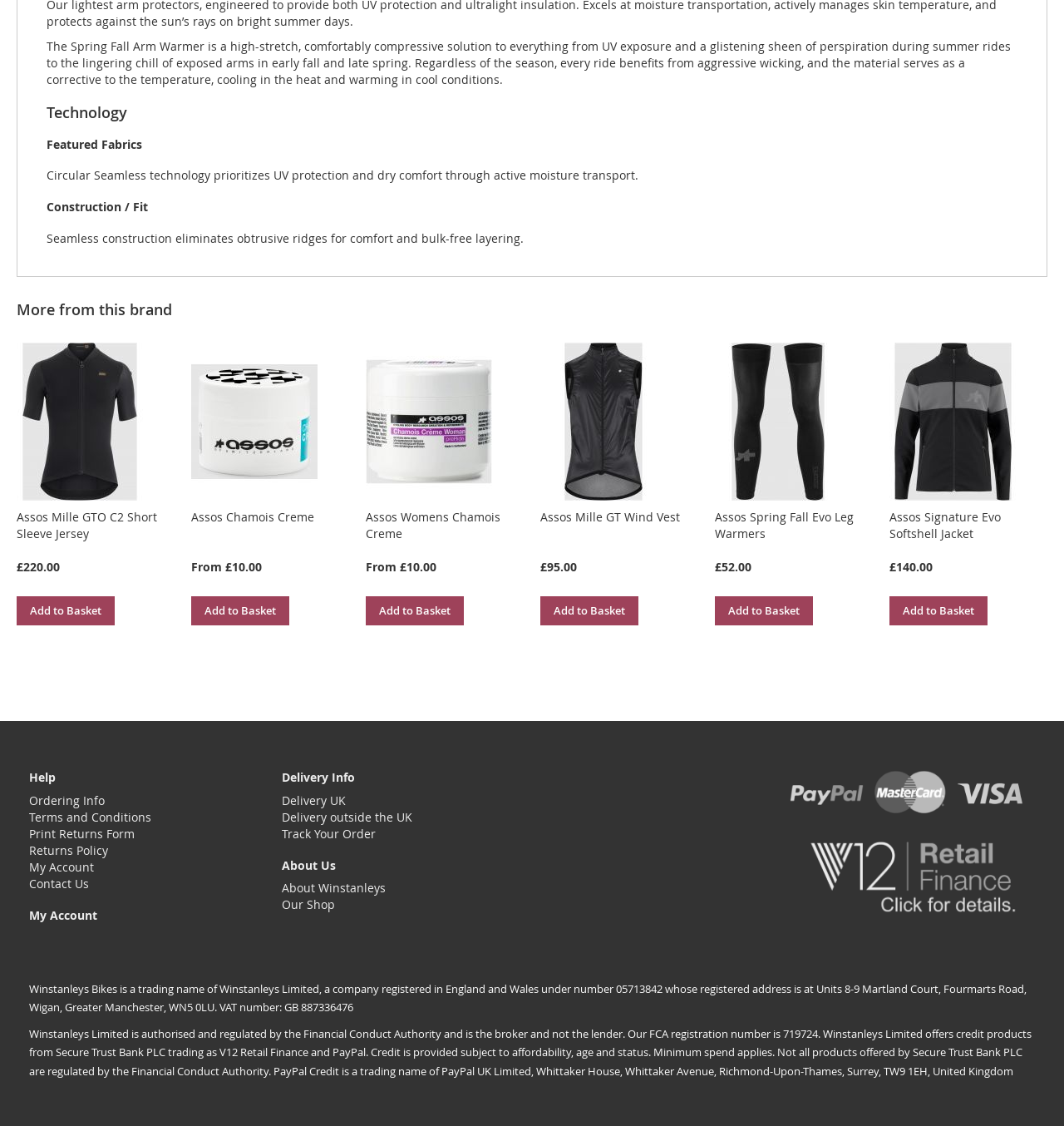What is the purpose of the Circular Seamless technology?
Look at the image and provide a short answer using one word or a phrase.

UV protection and dry comfort